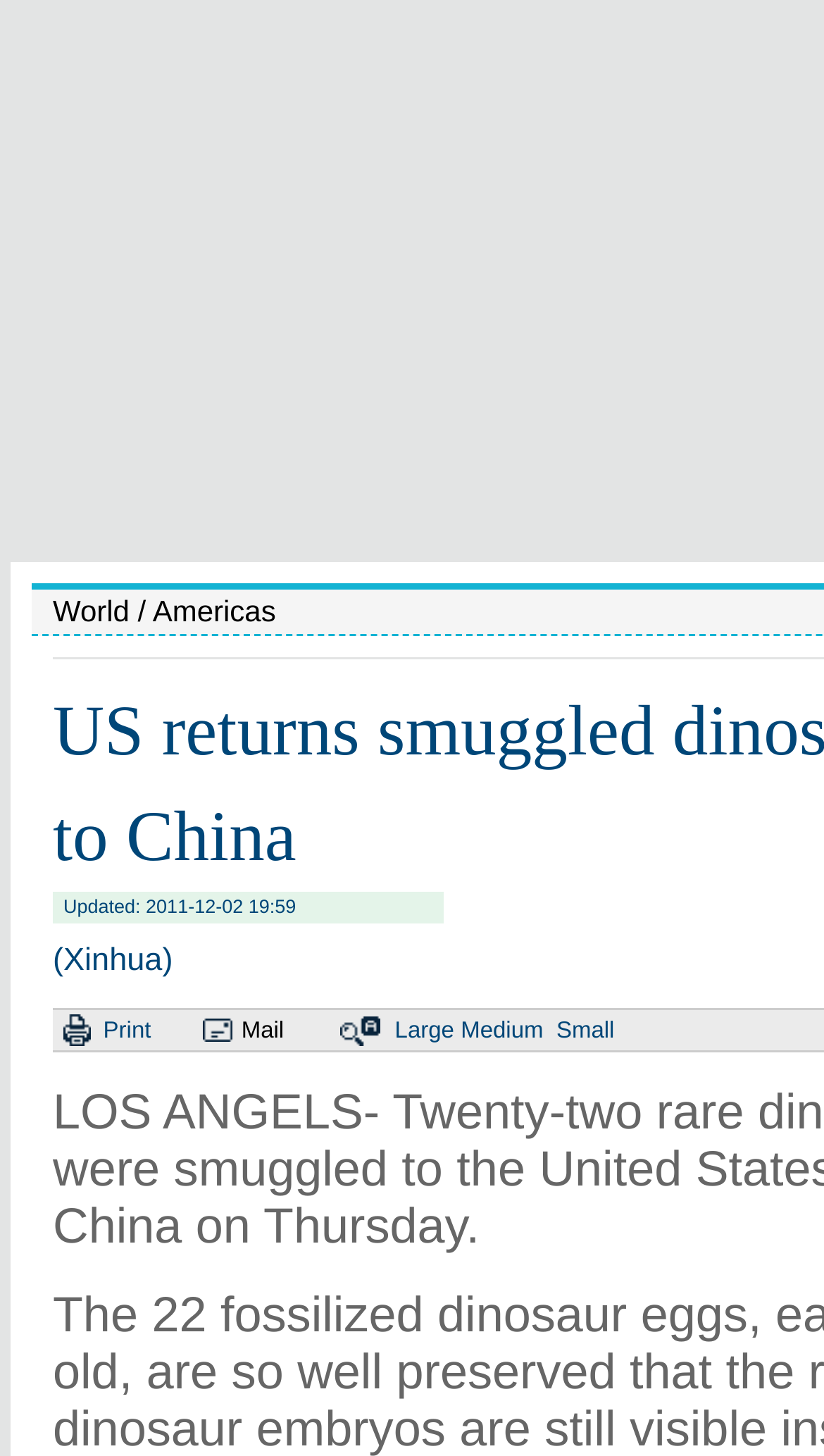Can you give a detailed response to the following question using the information from the image? What are the available actions?

The webpage has two links 'Print' and 'Mail' which are likely to be actions that users can perform on the content, such as printing or sending it via email.